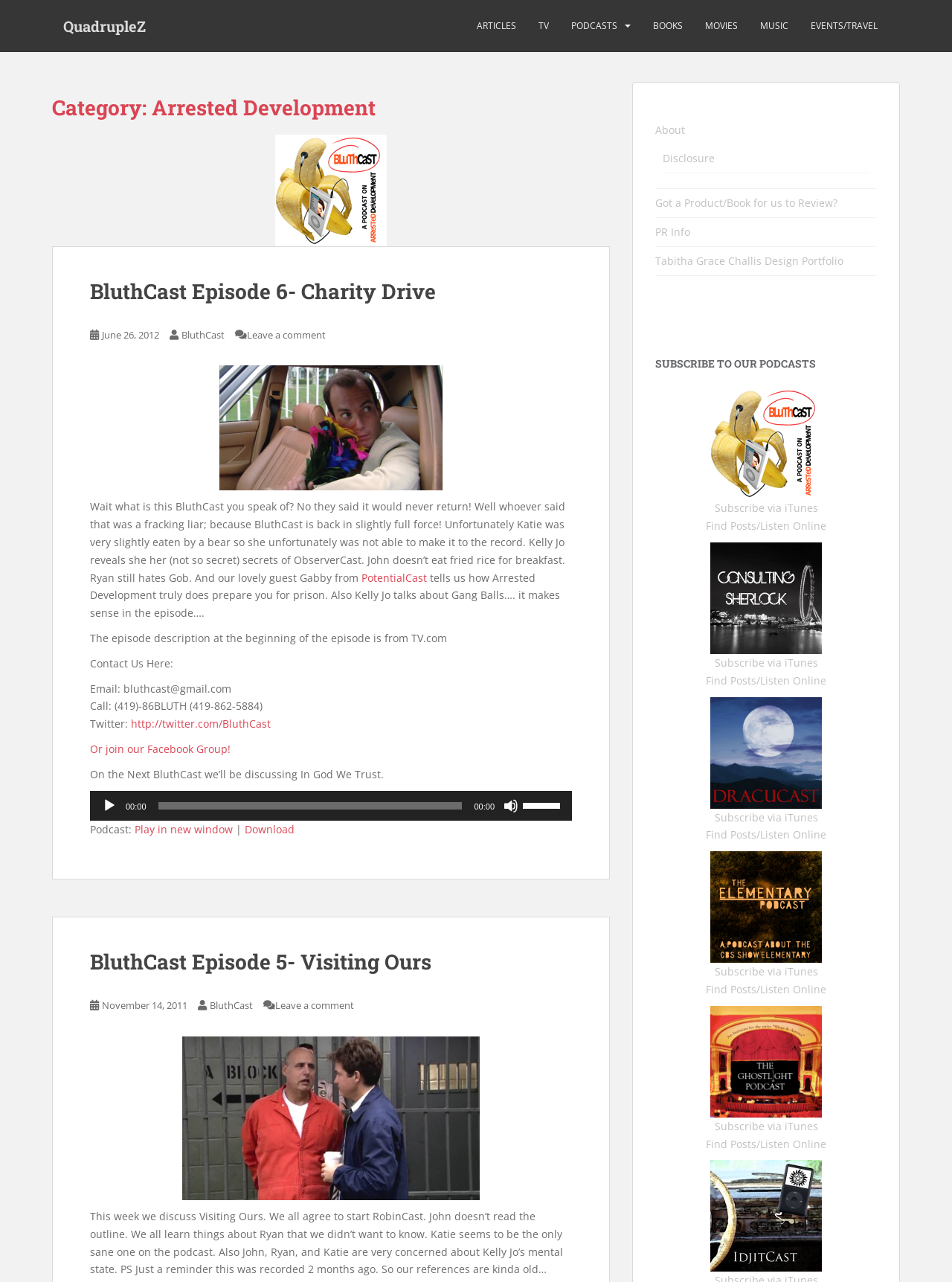Can you find the bounding box coordinates for the element that needs to be clicked to execute this instruction: "Visit the 'About' page"? The coordinates should be given as four float numbers between 0 and 1, i.e., [left, top, right, bottom].

[0.688, 0.096, 0.72, 0.107]